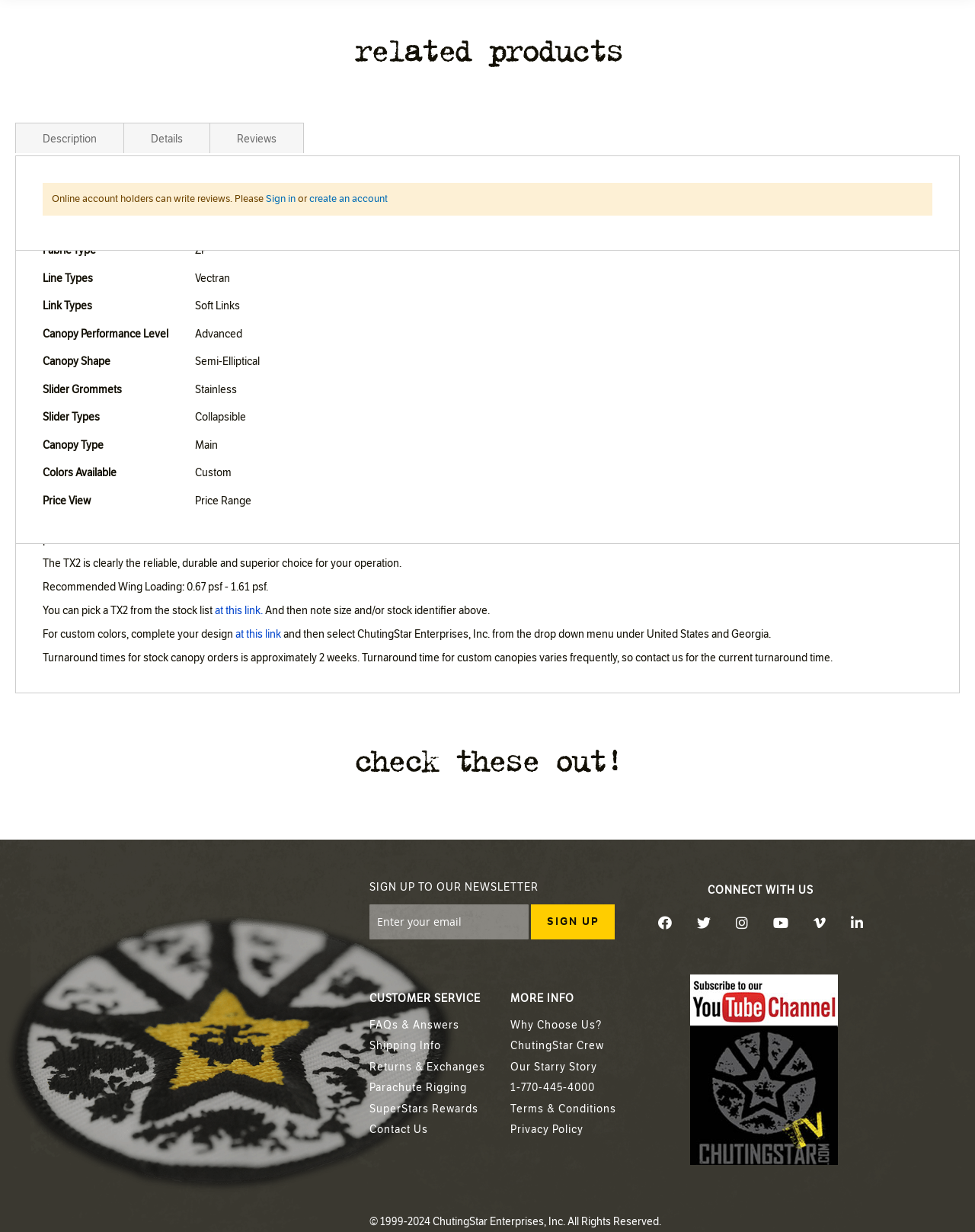Find the bounding box coordinates of the clickable region needed to perform the following instruction: "Click on 'Details'". The coordinates should be provided as four float numbers between 0 and 1, i.e., [left, top, right, bottom].

[0.127, 0.099, 0.216, 0.124]